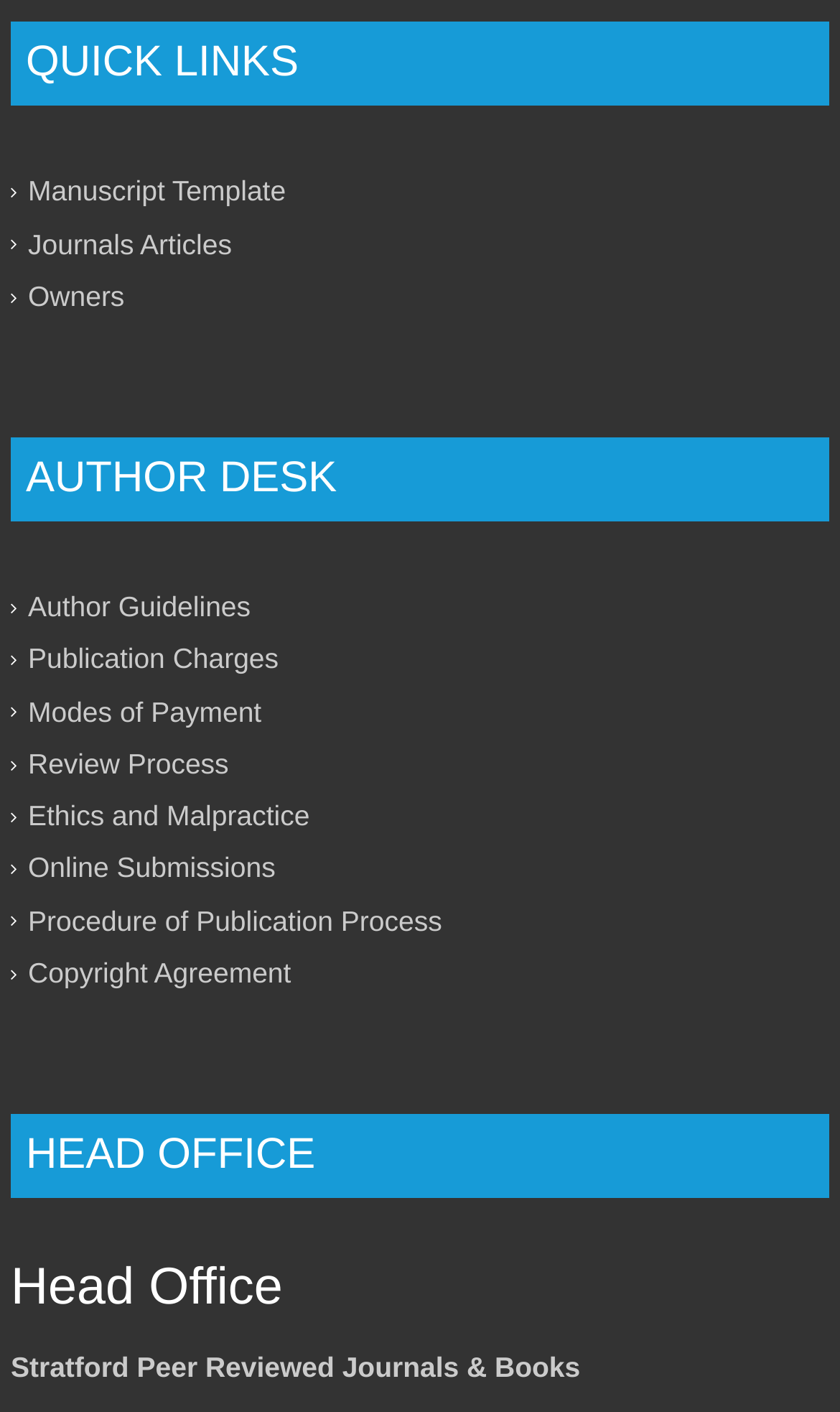Identify the bounding box coordinates of the region I need to click to complete this instruction: "visit head office".

[0.013, 0.89, 0.987, 0.936]